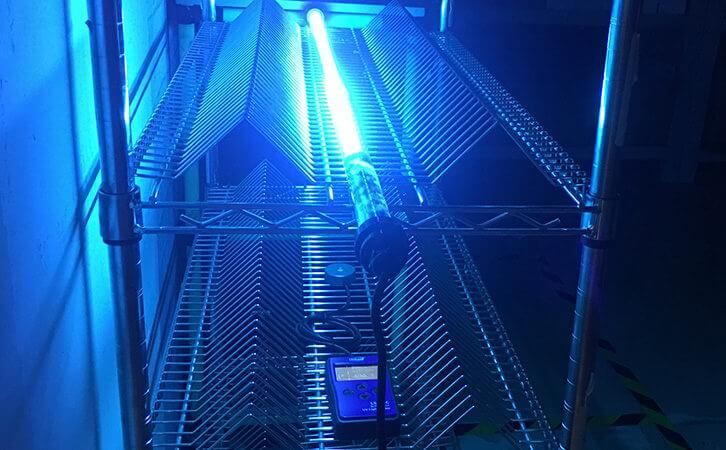Explain the image in detail, mentioning the main subjects and background elements.

The image depicts a UV radiometer testing setup, featuring a lit UV germicidal lamp positioned on a metallic shelving unit. The lamp emits a striking blue light, signifying its operational status. Below the lamp is a UV radiometer, a device used for measuring the intensity of ultraviolet radiation emitted by the lamp, which is critical for ensuring that the UV light meets safety and effectiveness standards. This setup illustrates the process of evaluating UV germicidal efficiency, highlighting the importance of proper testing in determining if the lamp performs up to the necessary health standards. The environment appears to be a controlled testing facility, emphasizing the significance of professional oversight in the evaluation of UV equipment.